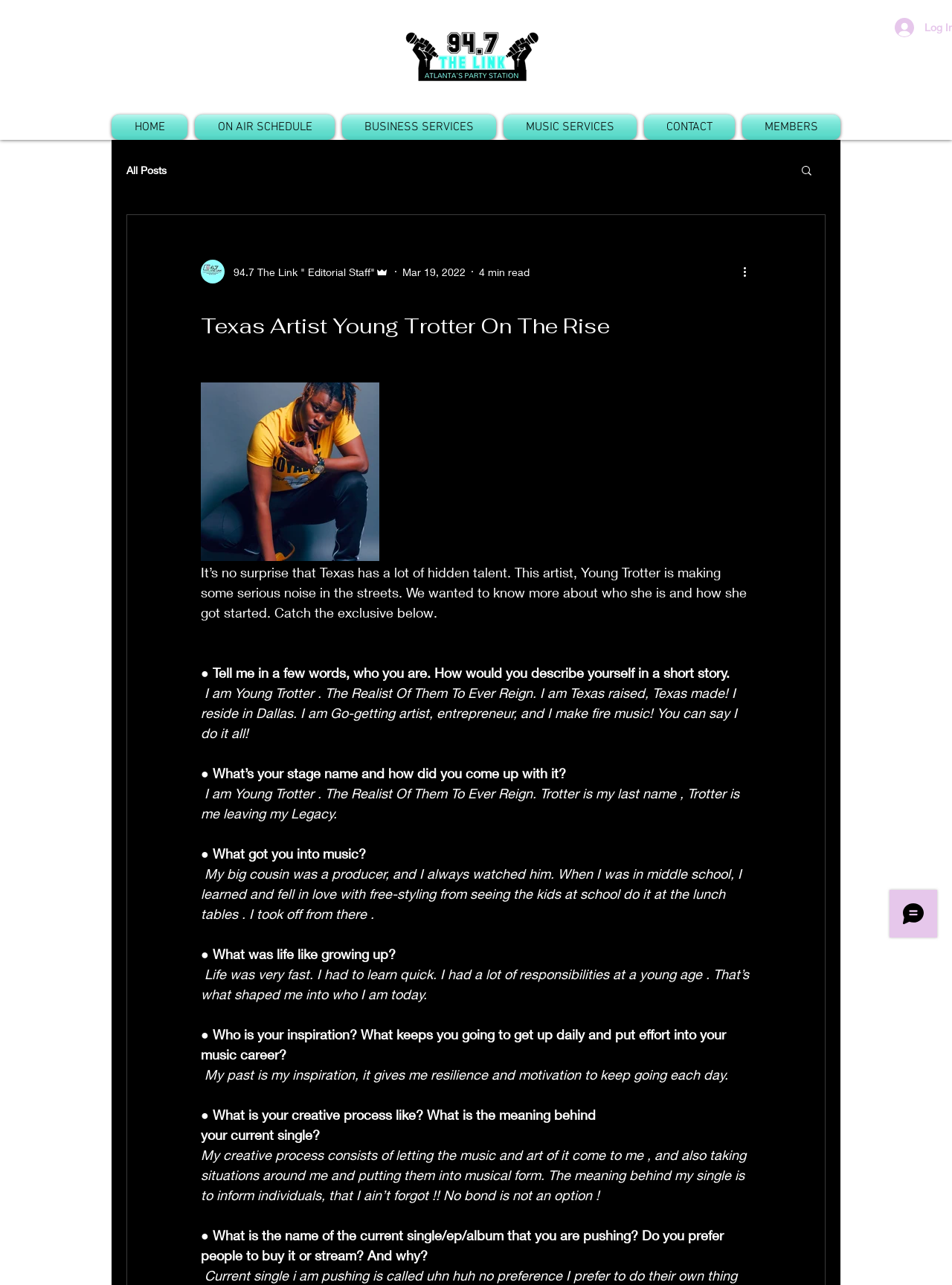Locate the bounding box coordinates of the element to click to perform the following action: 'Click the HOME link'. The coordinates should be given as four float values between 0 and 1, in the form of [left, top, right, bottom].

[0.117, 0.089, 0.201, 0.109]